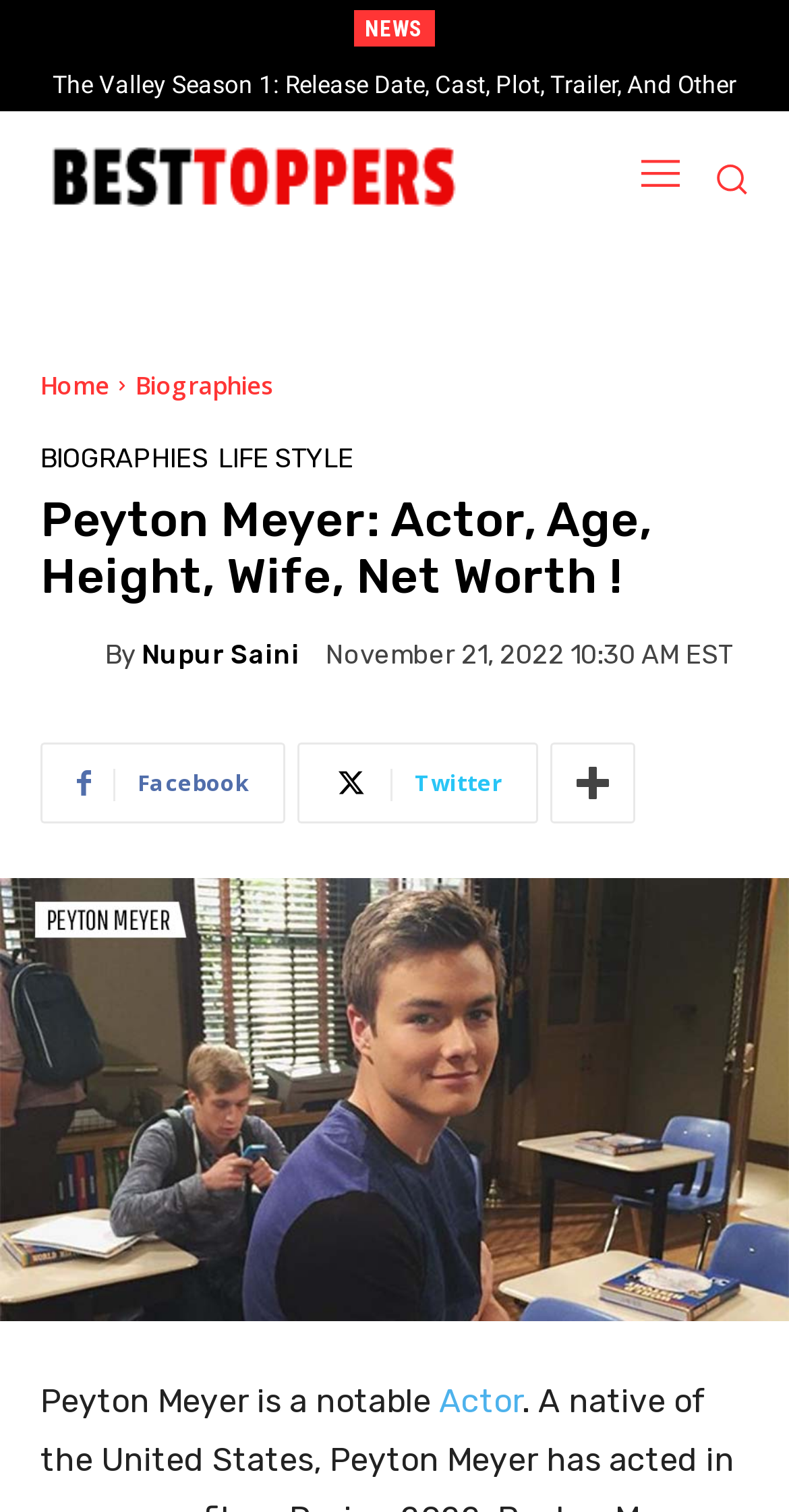Who is the author of the article about Peyton Meyer?
Based on the screenshot, give a detailed explanation to answer the question.

I found the author's name by looking at the link 'Nupur Saini' which is accompanied by the text 'By' and a timestamp, indicating that Nupur Saini is the author of the article.